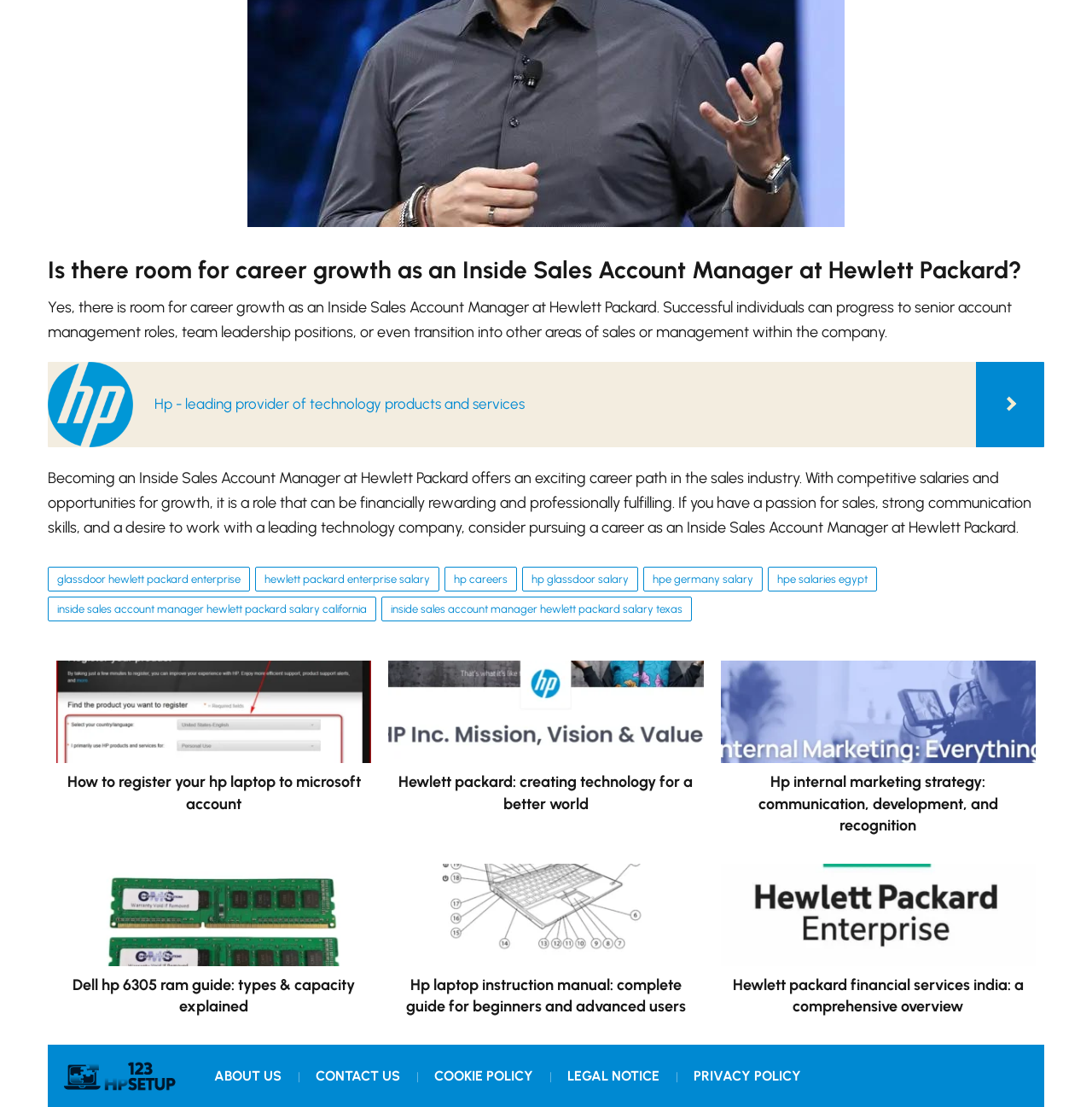Find the coordinates for the bounding box of the element with this description: "hp glassdoor salary".

[0.478, 0.512, 0.584, 0.535]